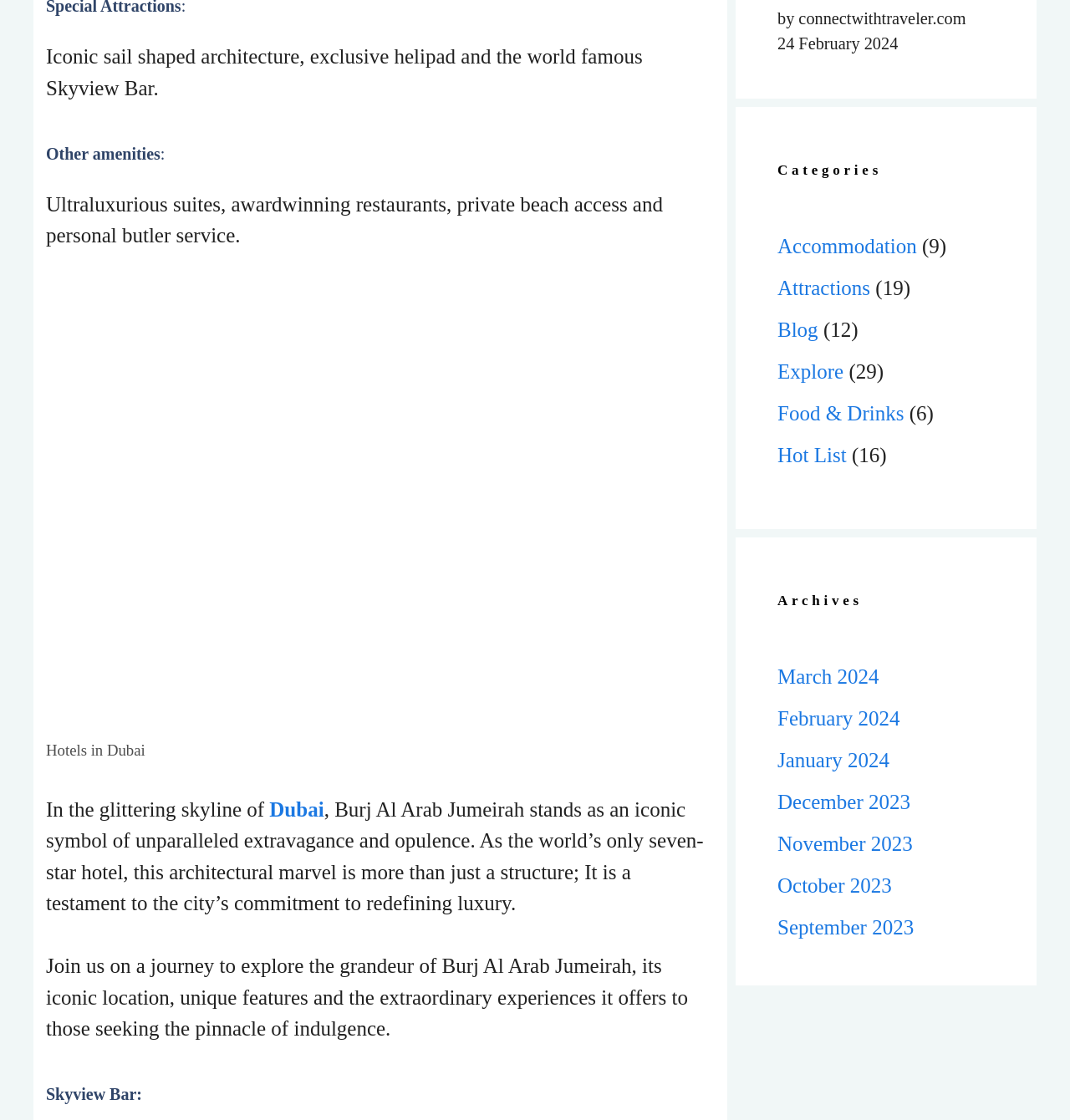Find the bounding box coordinates of the element to click in order to complete the given instruction: "Check out the blog."

[0.727, 0.284, 0.765, 0.304]